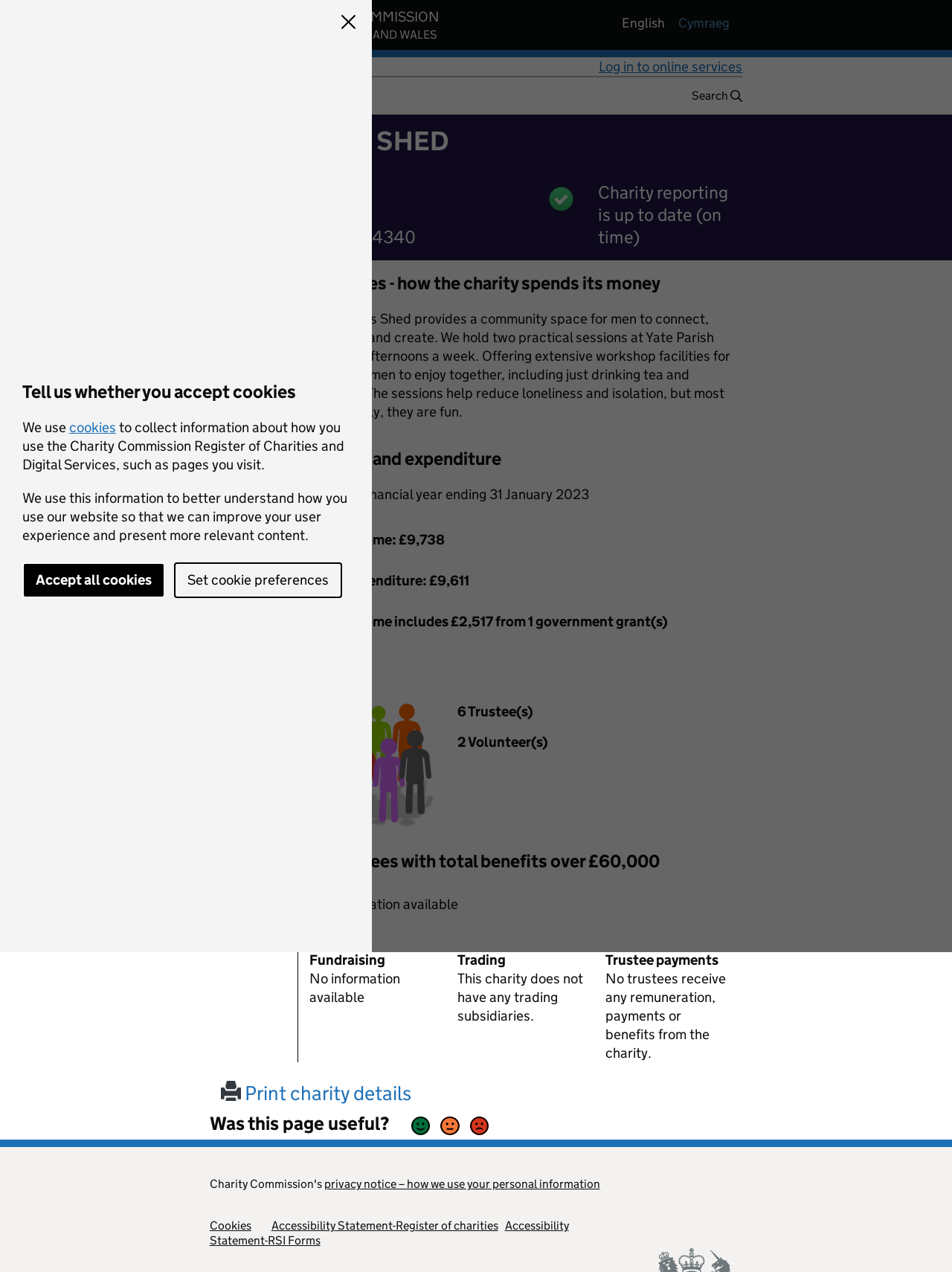Look at the image and answer the question in detail:
How many trustees does YATE MEN'S SHED have?

The number of trustees can be found in the 'People' section, which is located in the main content area of the webpage. It is displayed as '6 Trustee(s)'.